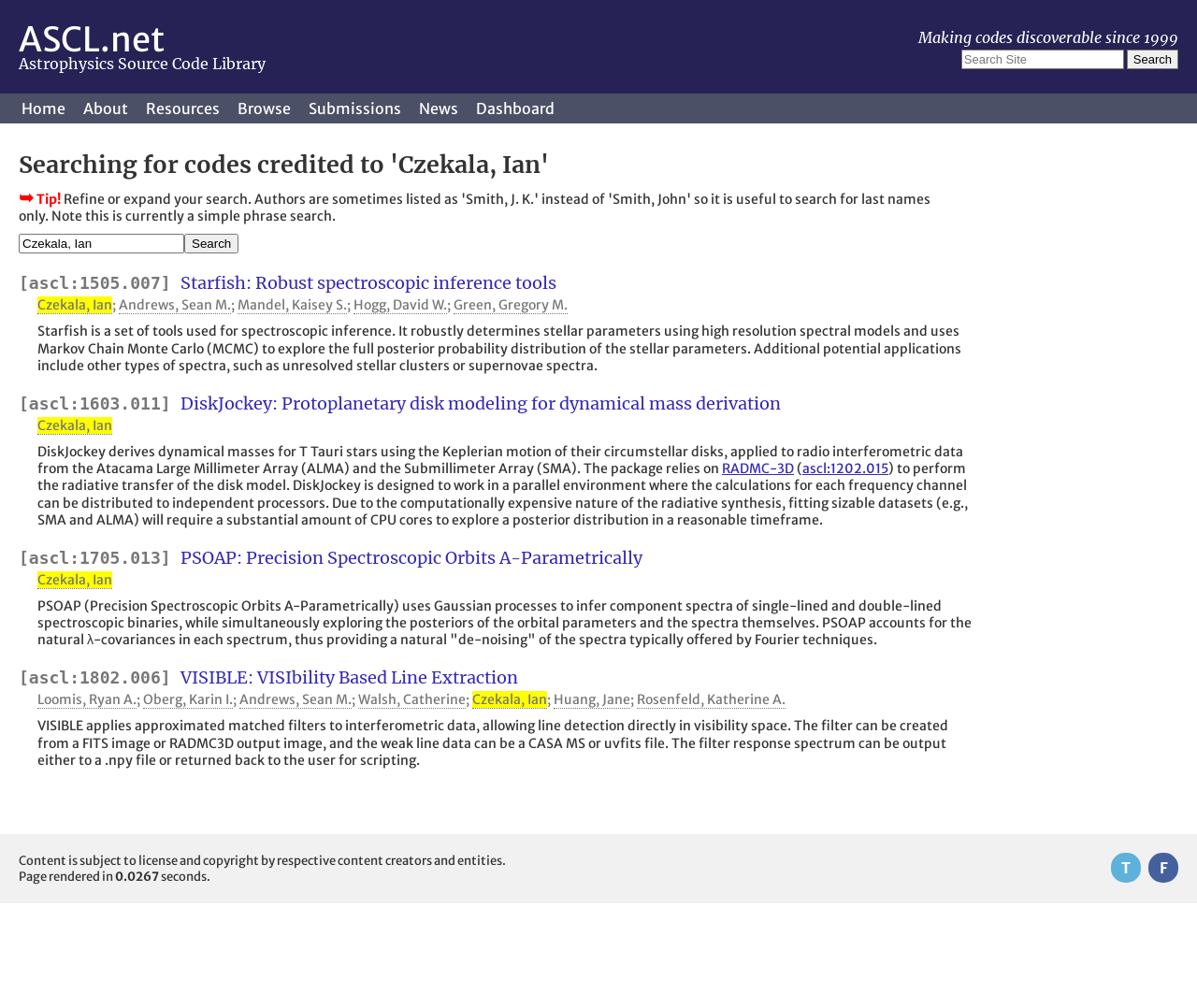Find the bounding box coordinates for the HTML element specified by: "name="search" placeholder="Search Site"".

[0.803, 0.049, 0.939, 0.069]